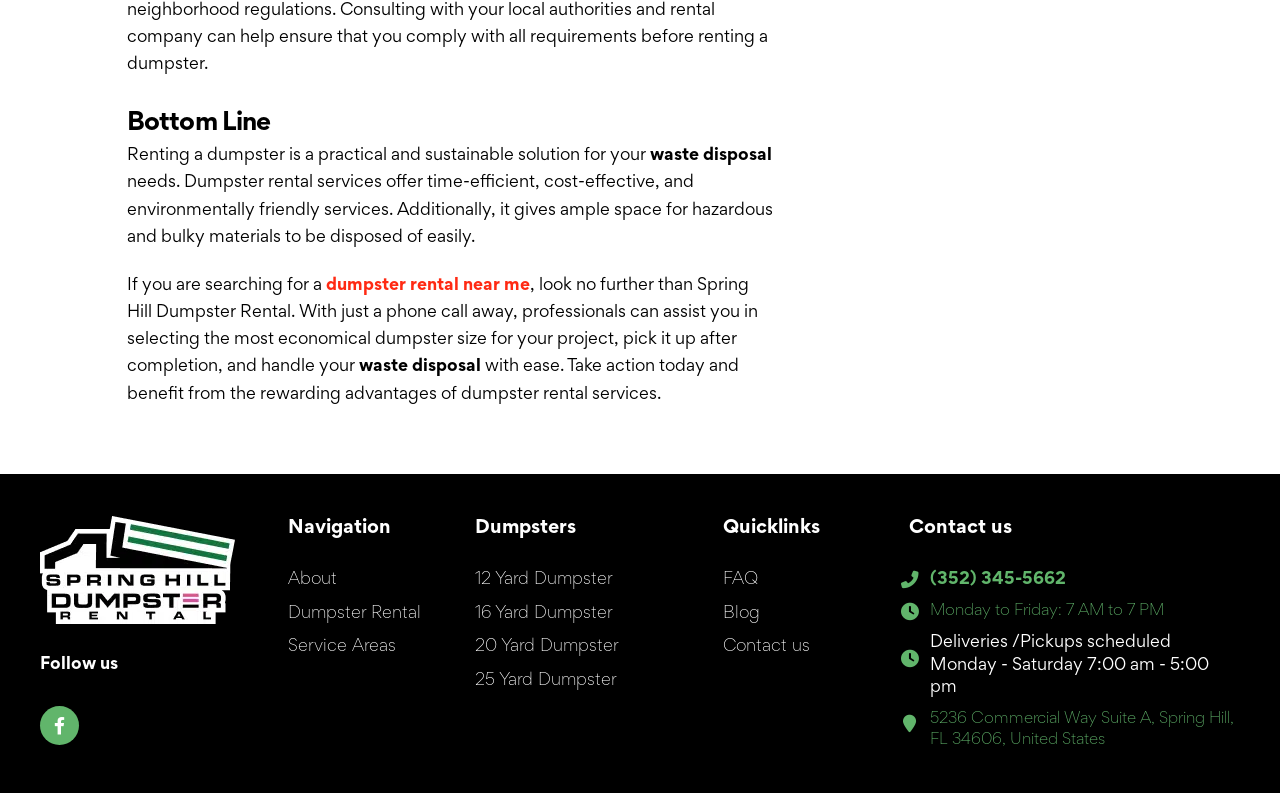What is the address of the service?
Answer with a single word or phrase, using the screenshot for reference.

5236 Commercial Way Suite A, Spring Hill, FL 34606, United States